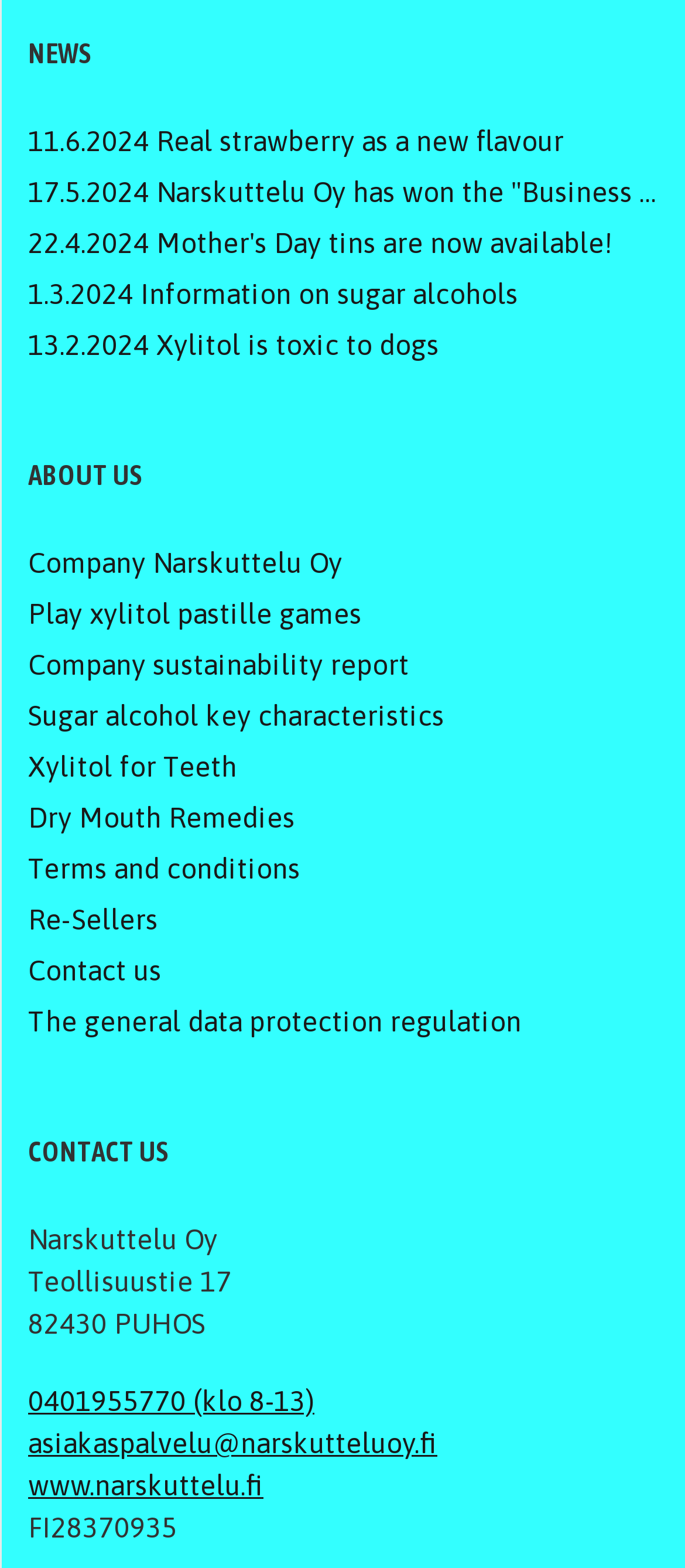Can you provide the bounding box coordinates for the element that should be clicked to implement the instruction: "Visit the company website"?

[0.041, 0.937, 0.385, 0.957]